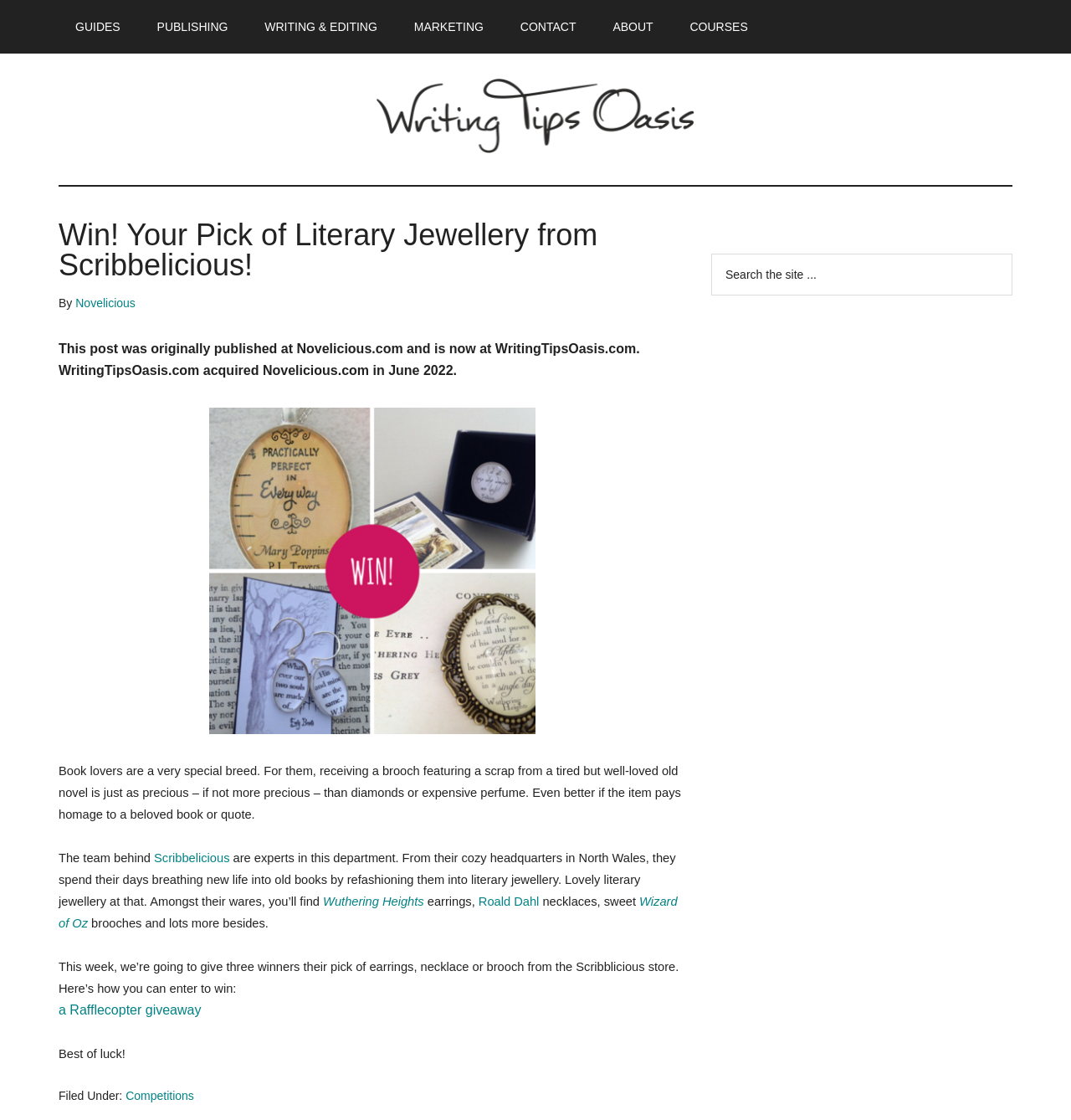Extract the main headline from the webpage and generate its text.

Win! Your Pick of Literary Jewellery from Scribbelicious!